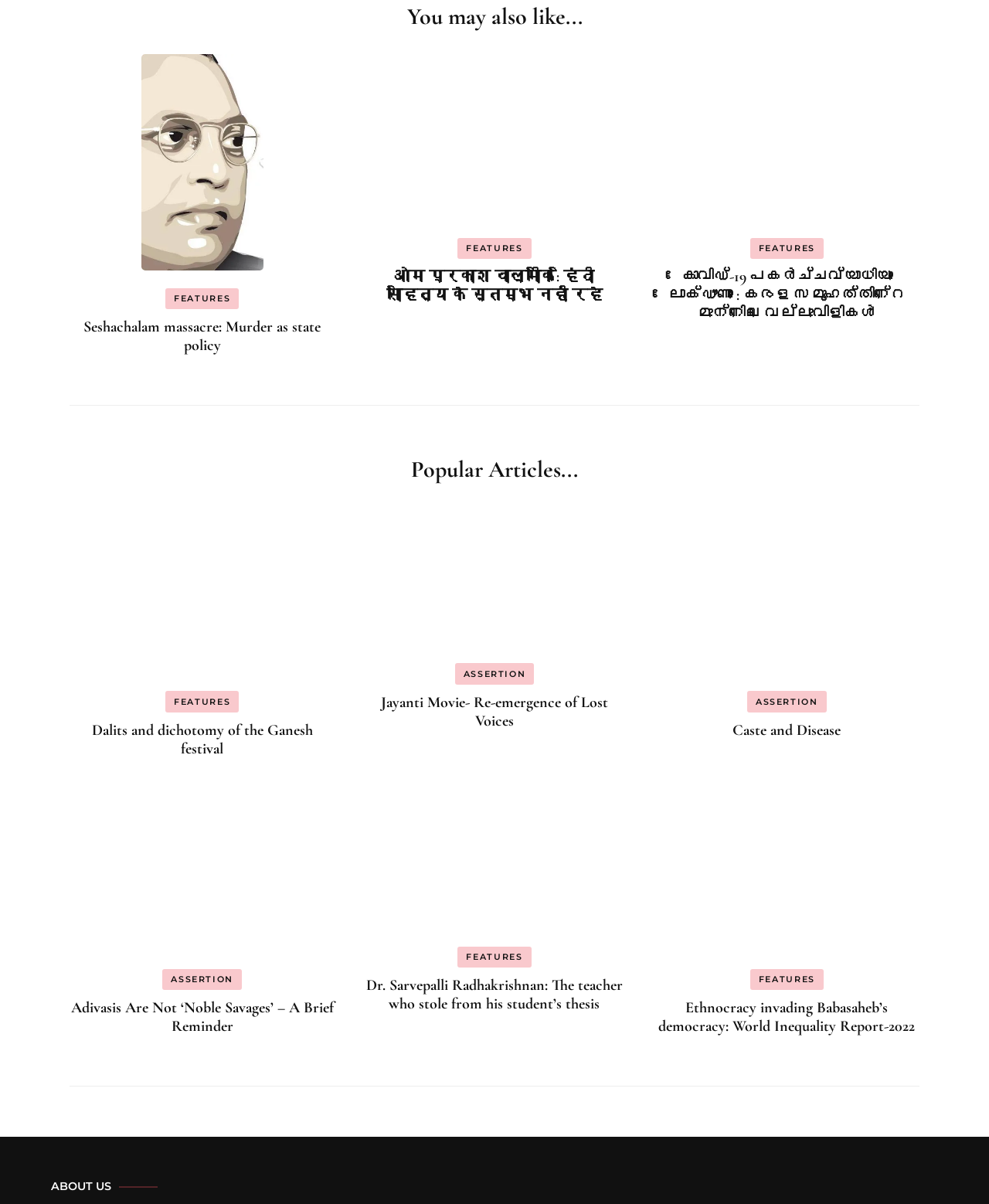Pinpoint the bounding box coordinates of the clickable element needed to complete the instruction: "Click on the 'Seshachalam massacre: Murder as state policy' article". The coordinates should be provided as four float numbers between 0 and 1: [left, top, right, bottom].

[0.07, 0.287, 0.339, 0.318]